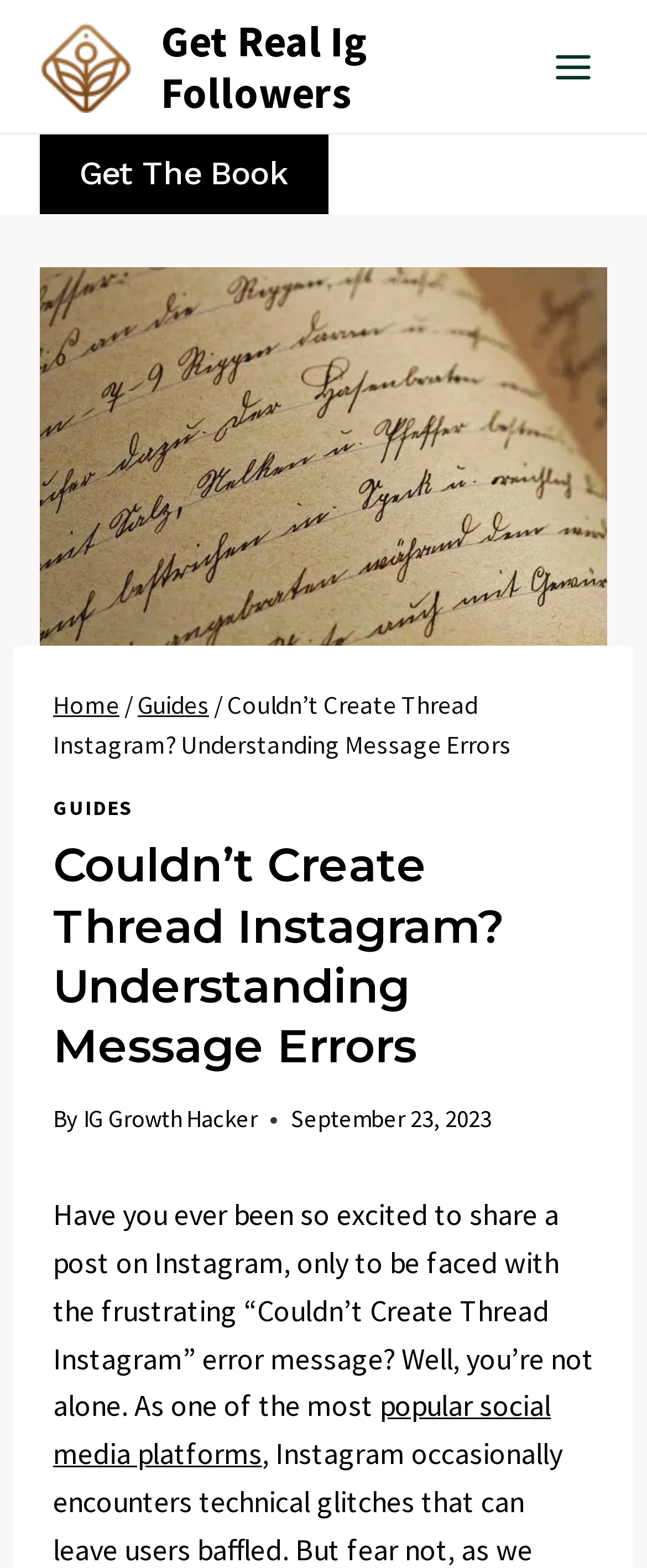Please identify the bounding box coordinates of the element that needs to be clicked to perform the following instruction: "Click the 'Get The Book' link".

[0.062, 0.086, 0.506, 0.136]